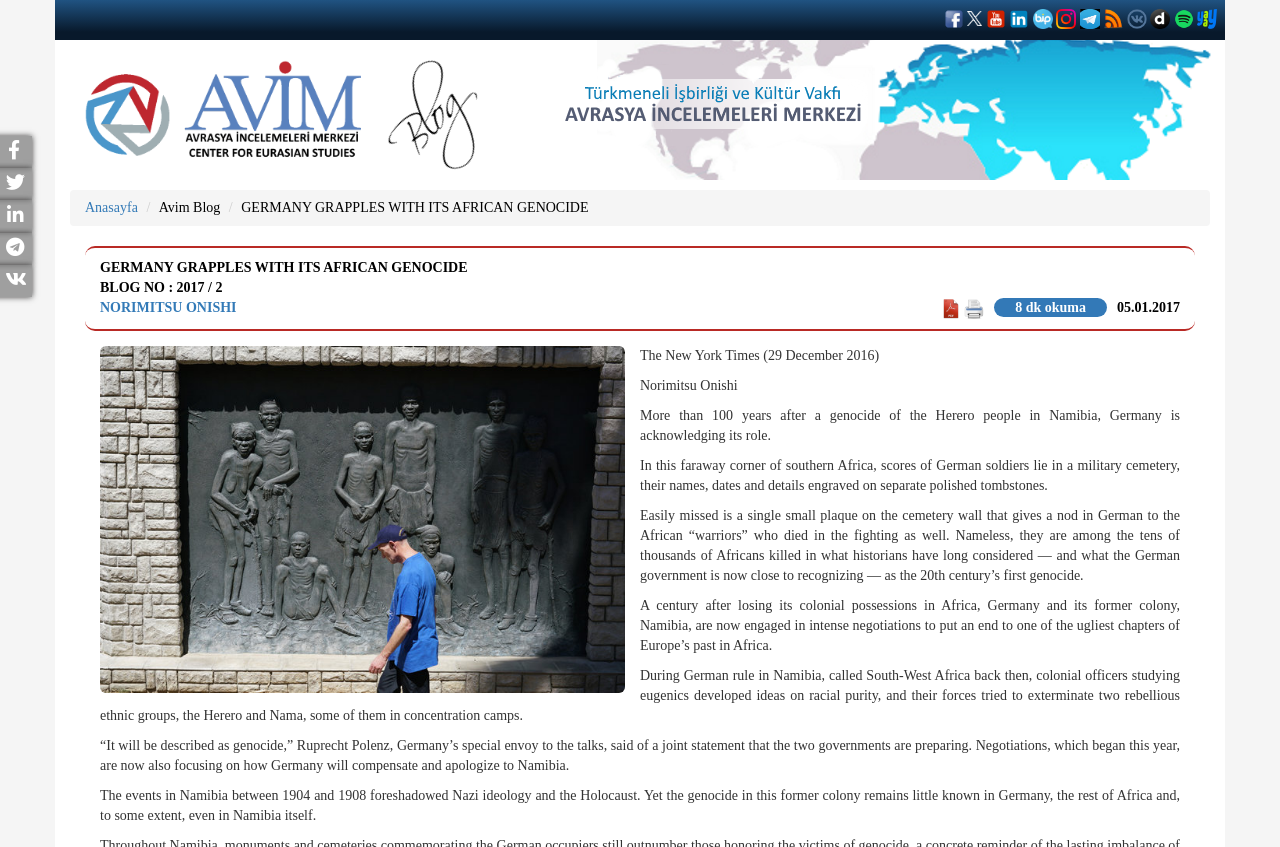Who is the author of the article?
Look at the webpage screenshot and answer the question with a detailed explanation.

I found the name 'Norimitsu Onishi' in the StaticText element with ID 394, which is likely to be the author of the article.